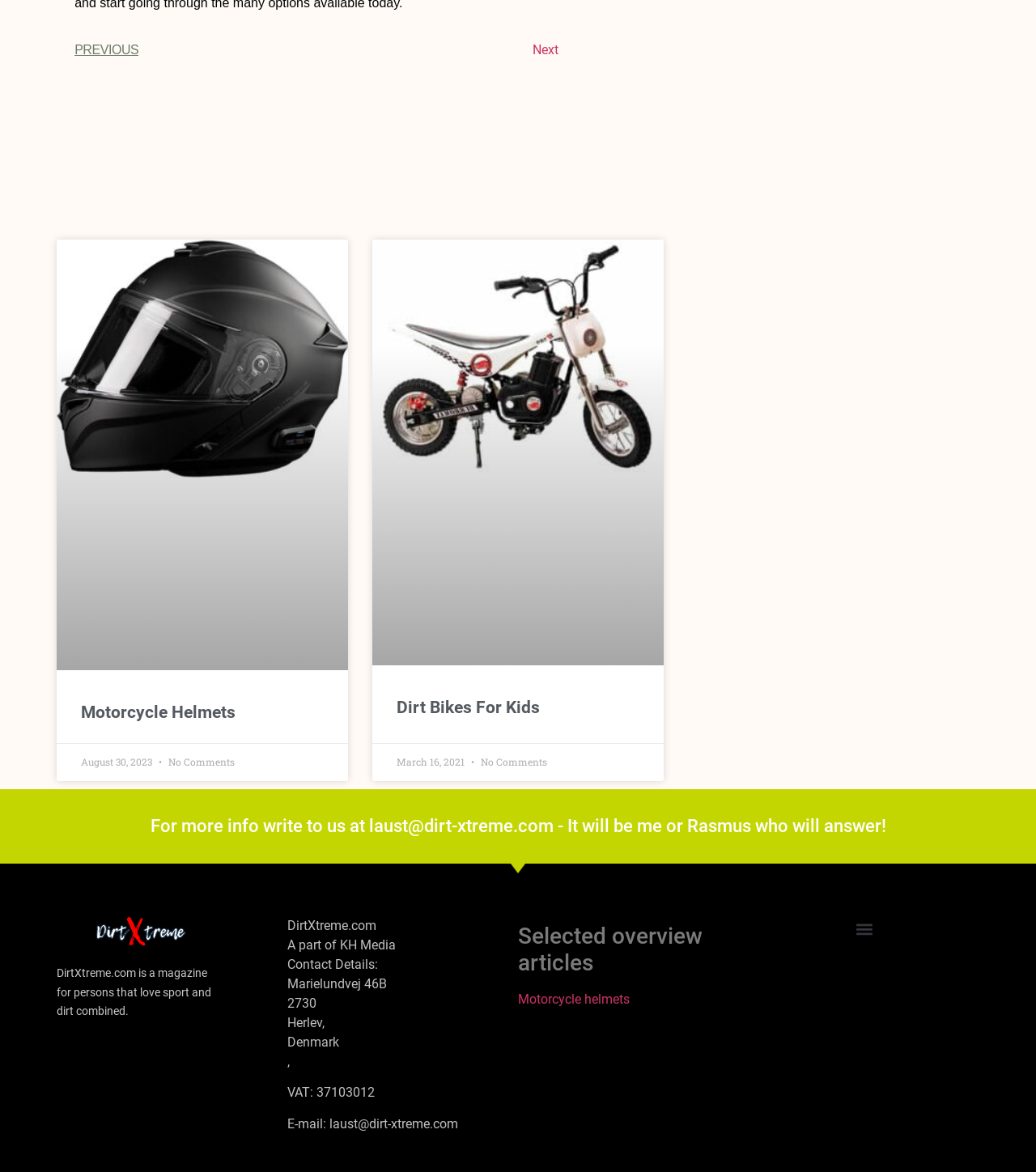What is the purpose of the 'Menu Toggle' button?
Give a one-word or short phrase answer based on the image.

To toggle menu